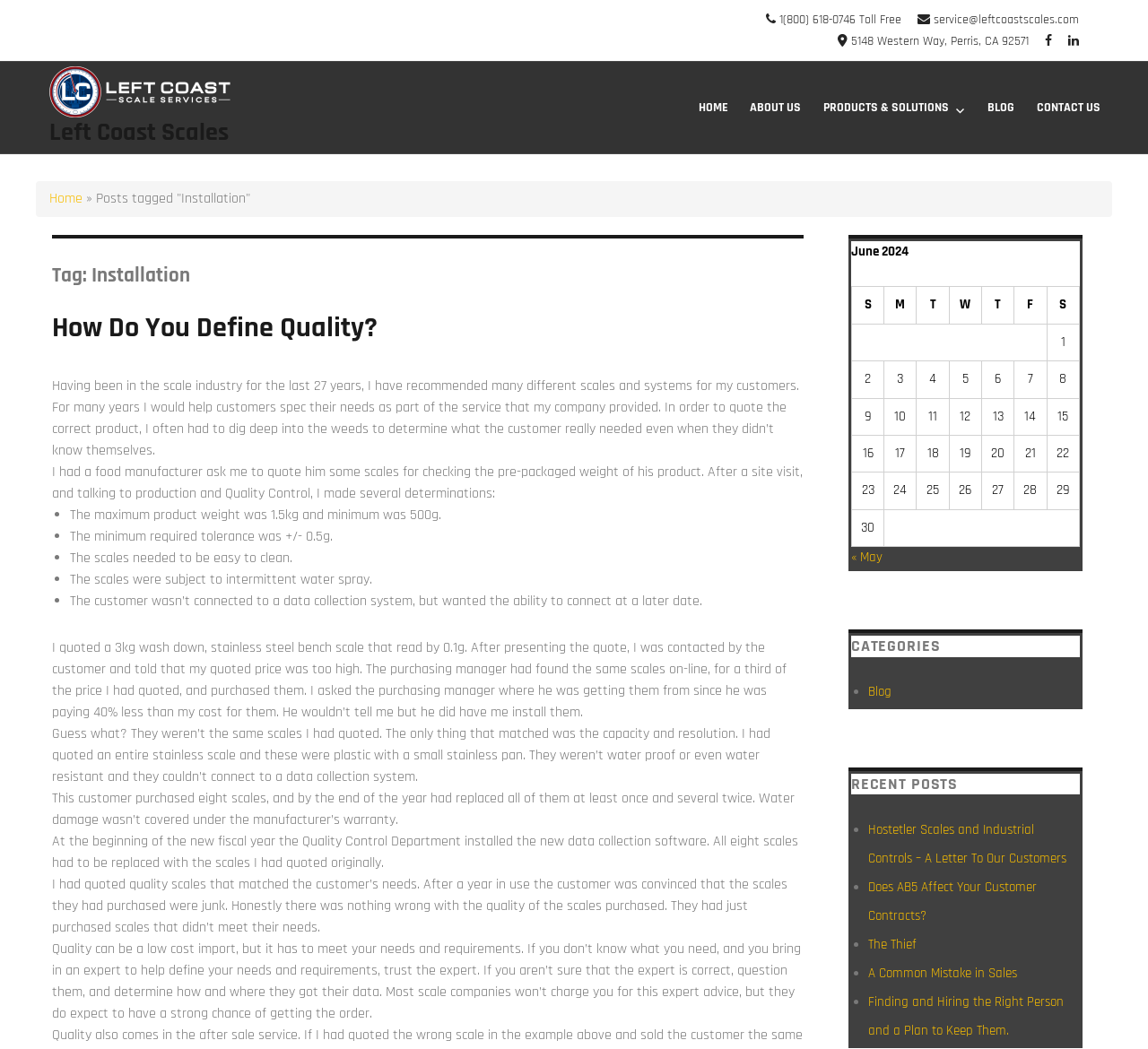Determine the bounding box for the UI element as described: "« May". The coordinates should be represented as four float numbers between 0 and 1, formatted as [left, top, right, bottom].

[0.741, 0.523, 0.769, 0.539]